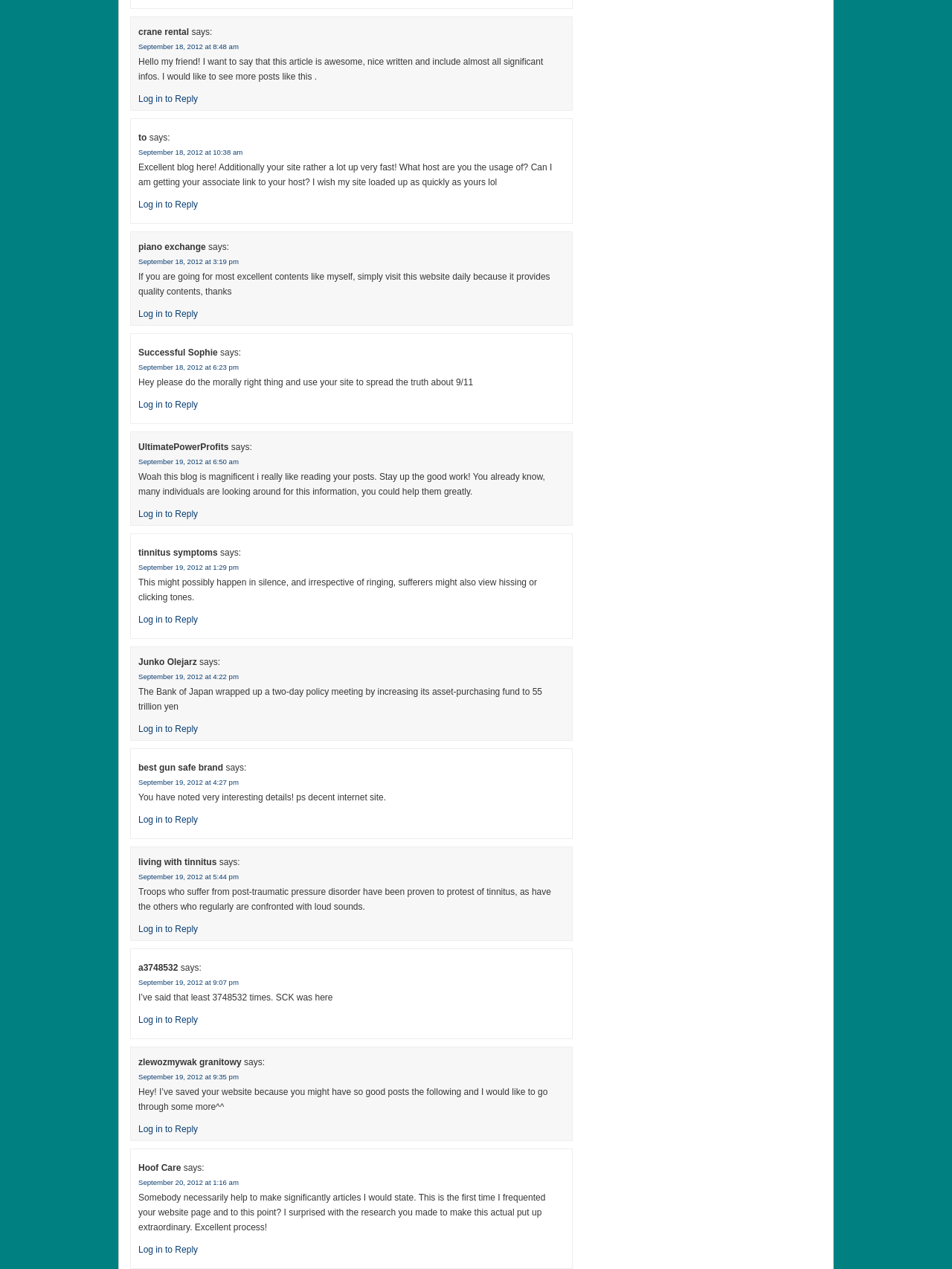How many comments are there on this webpage?
Please elaborate on the answer to the question with detailed information.

I counted the number of comments on the webpage by looking at the 'says:' text which appears before each comment. There are 20 comments in total.